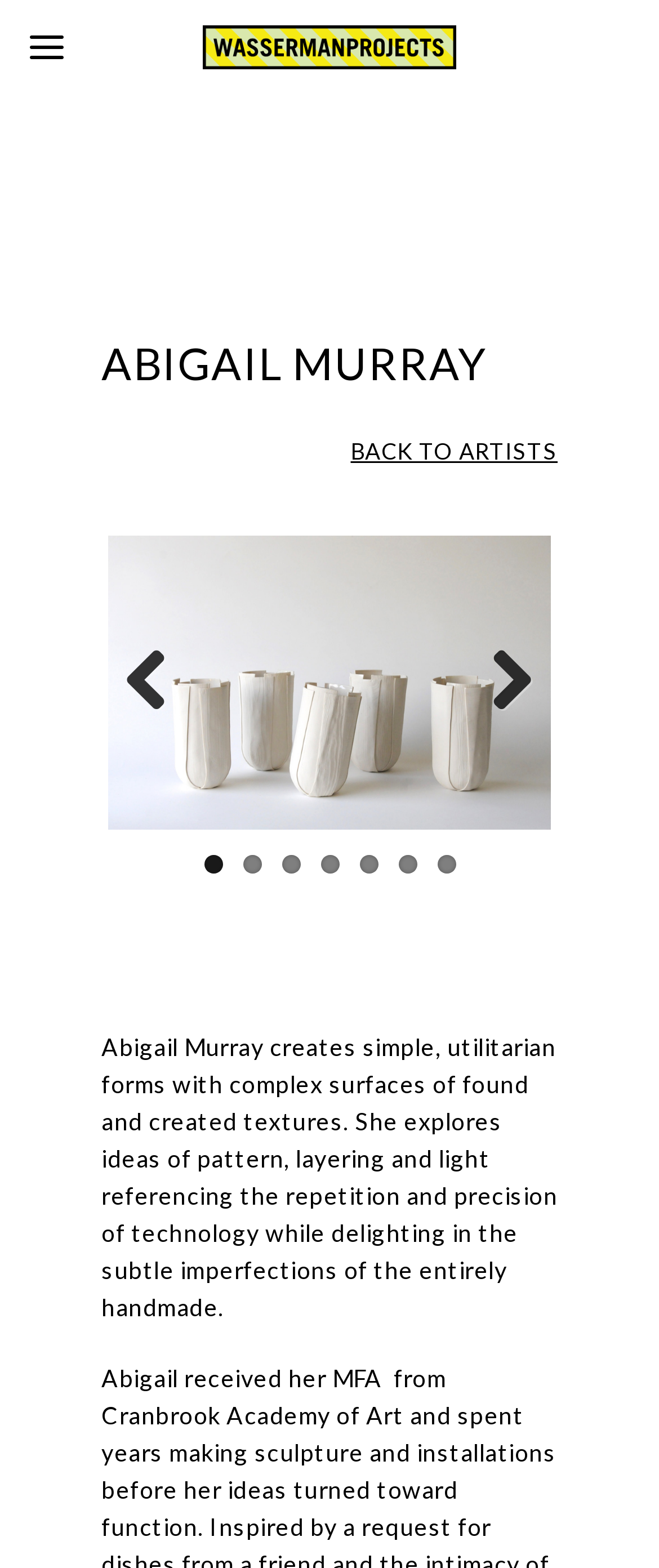Locate the coordinates of the bounding box for the clickable region that fulfills this instruction: "go to previous page".

[0.19, 0.414, 0.292, 0.457]